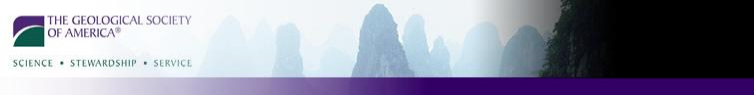Offer a detailed explanation of the image.

The image features a visually striking header for the Geological Society of America, showcasing its logo prominently on the left side. The background is a serene landscape of misty mountains, exemplifying the beauty of geological formations. The society's motto of "Science | Stewardship | Service" is elegantly displayed beneath the logo, reinforcing its commitment to the advancement of geological research and its application towards environmental responsibility. The subtle gradient transitioning from a violet to black on the right enhances the professionalism of the design, creating a sophisticated balance that represents the society’s dedication to geology and education.